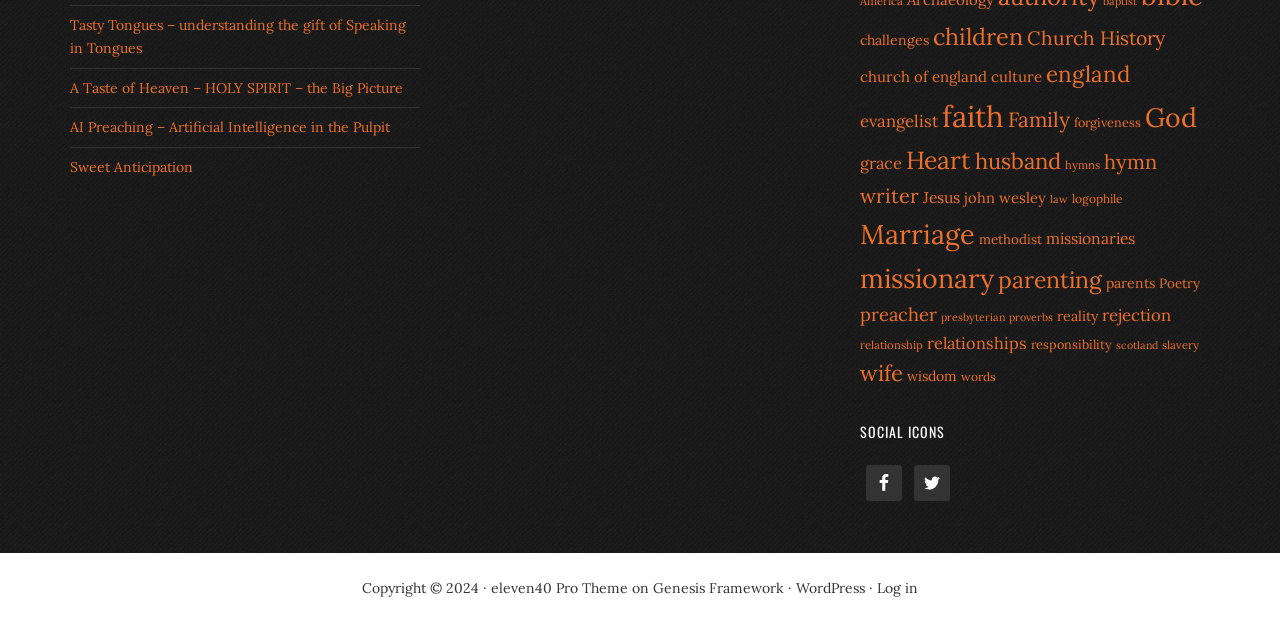What is the copyright year of the webpage?
Using the details from the image, give an elaborate explanation to answer the question.

The copyright year of the webpage is 2024, which is mentioned at the bottom of the webpage with a bounding box coordinate of [0.283, 0.928, 0.384, 0.956].